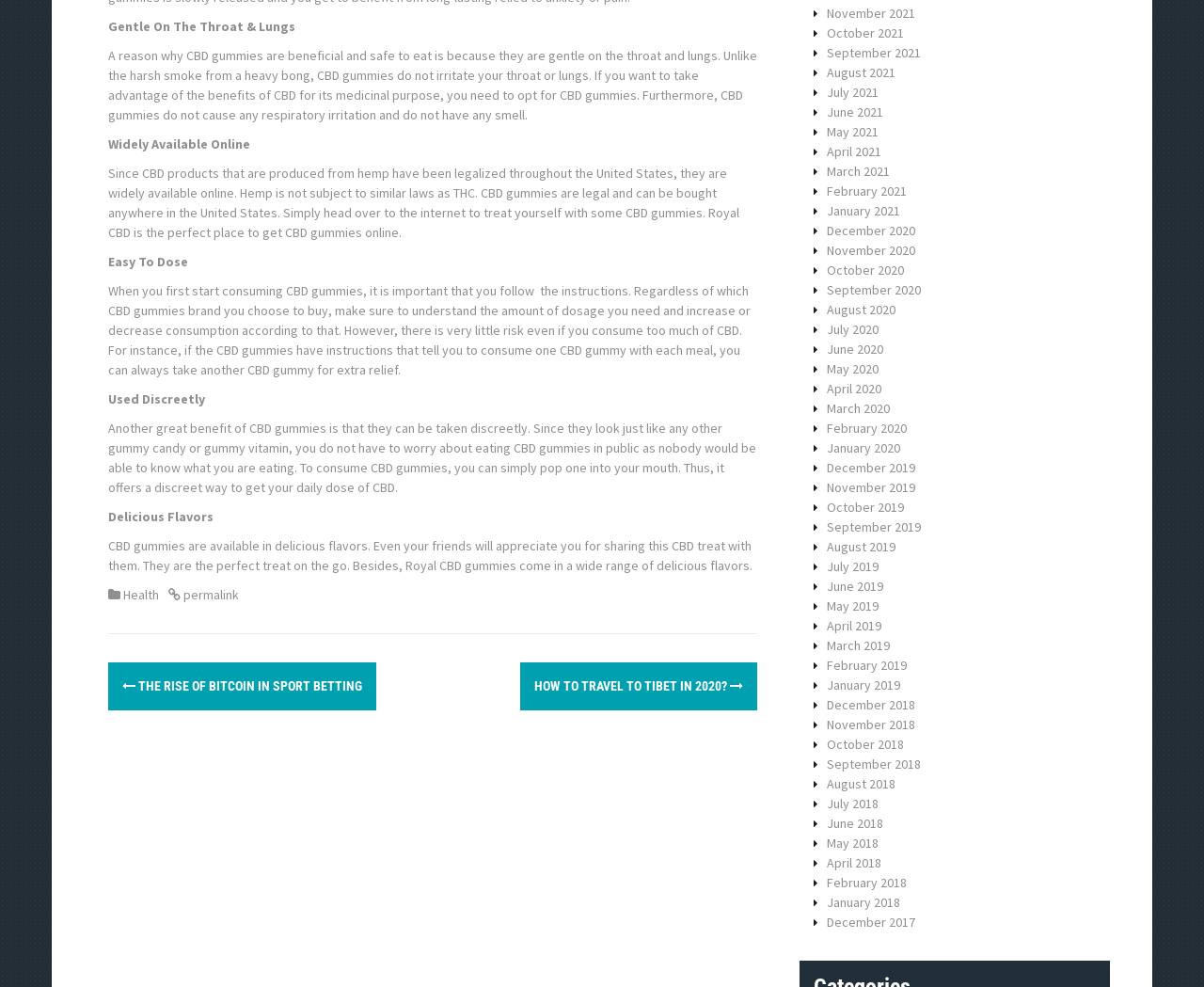Please identify the bounding box coordinates of the area that needs to be clicked to follow this instruction: "Browse posts from November 2021".

[0.687, 0.005, 0.76, 0.022]